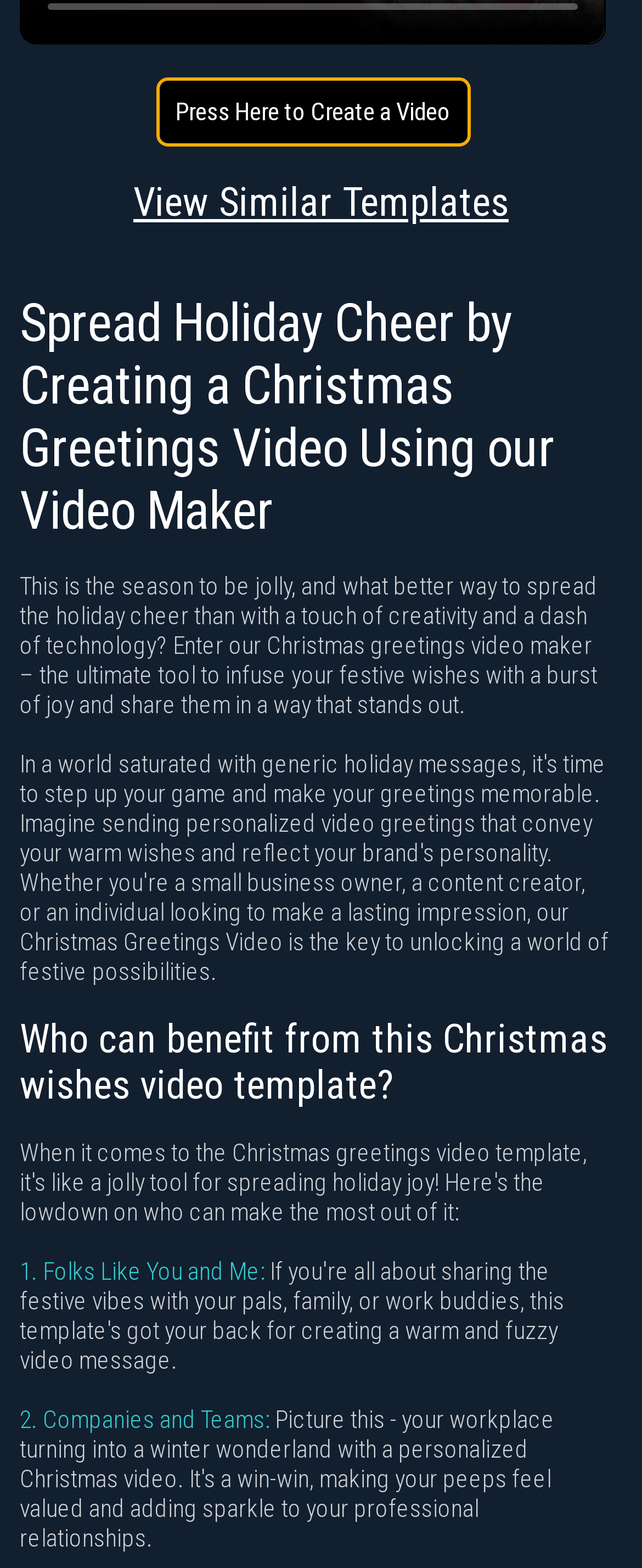Determine the bounding box coordinates for the HTML element mentioned in the following description: "Movie Trailer & Titles". The coordinates should be a list of four floats ranging from 0 to 1, represented as [left, top, right, bottom].

[0.115, 0.119, 0.987, 0.166]